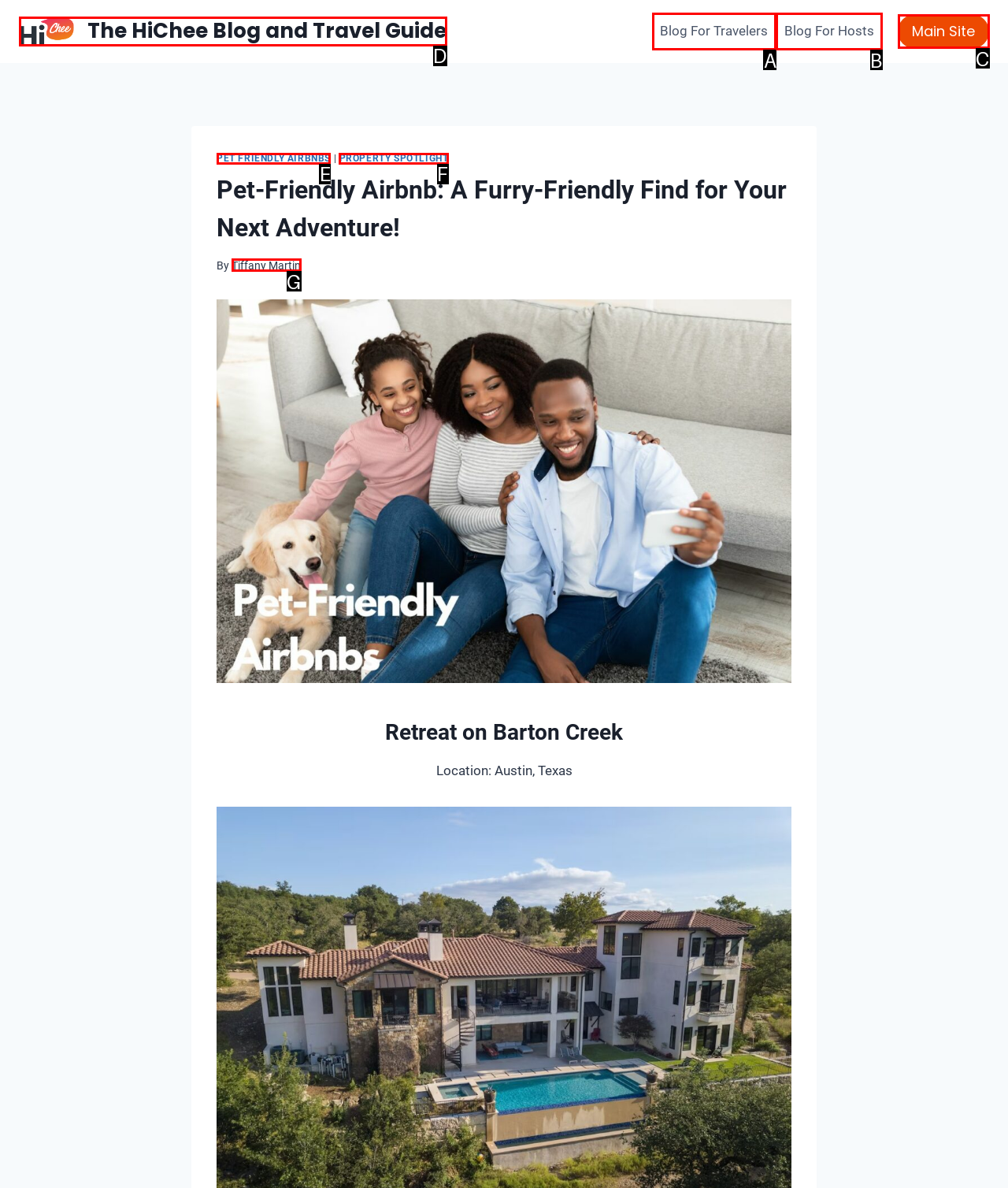Match the description: Pet Friendly Airbnbs to one of the options shown. Reply with the letter of the best match.

E